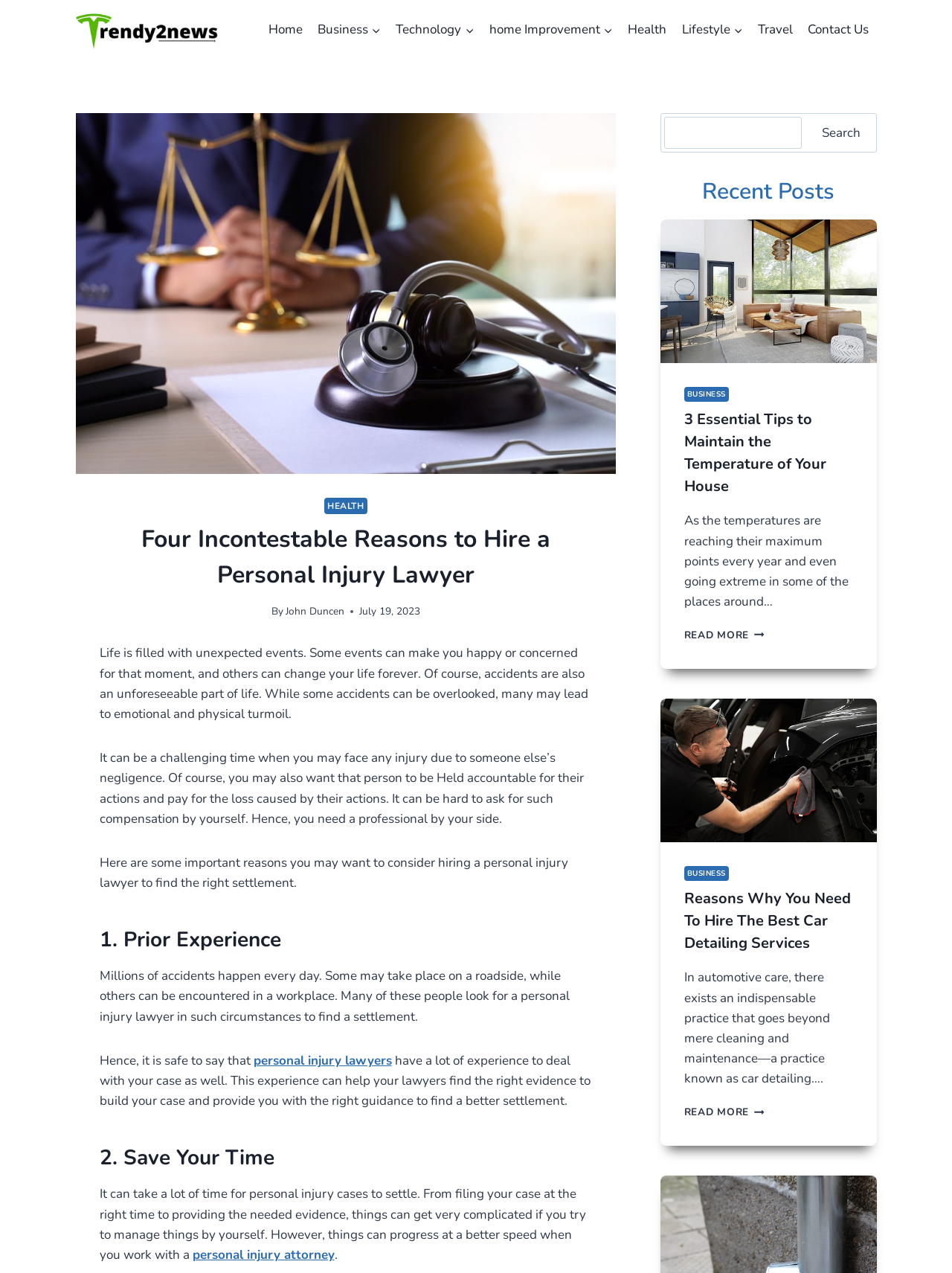What is the category of the article with the title 'Four Incontestable Reasons to Hire a Personal Injury Lawyer'?
With the help of the image, please provide a detailed response to the question.

I determined the answer by looking at the header section of the webpage, where I found the category 'HEALTH' linked to the article title 'Four Incontestable Reasons to Hire a Personal Injury Lawyer'.